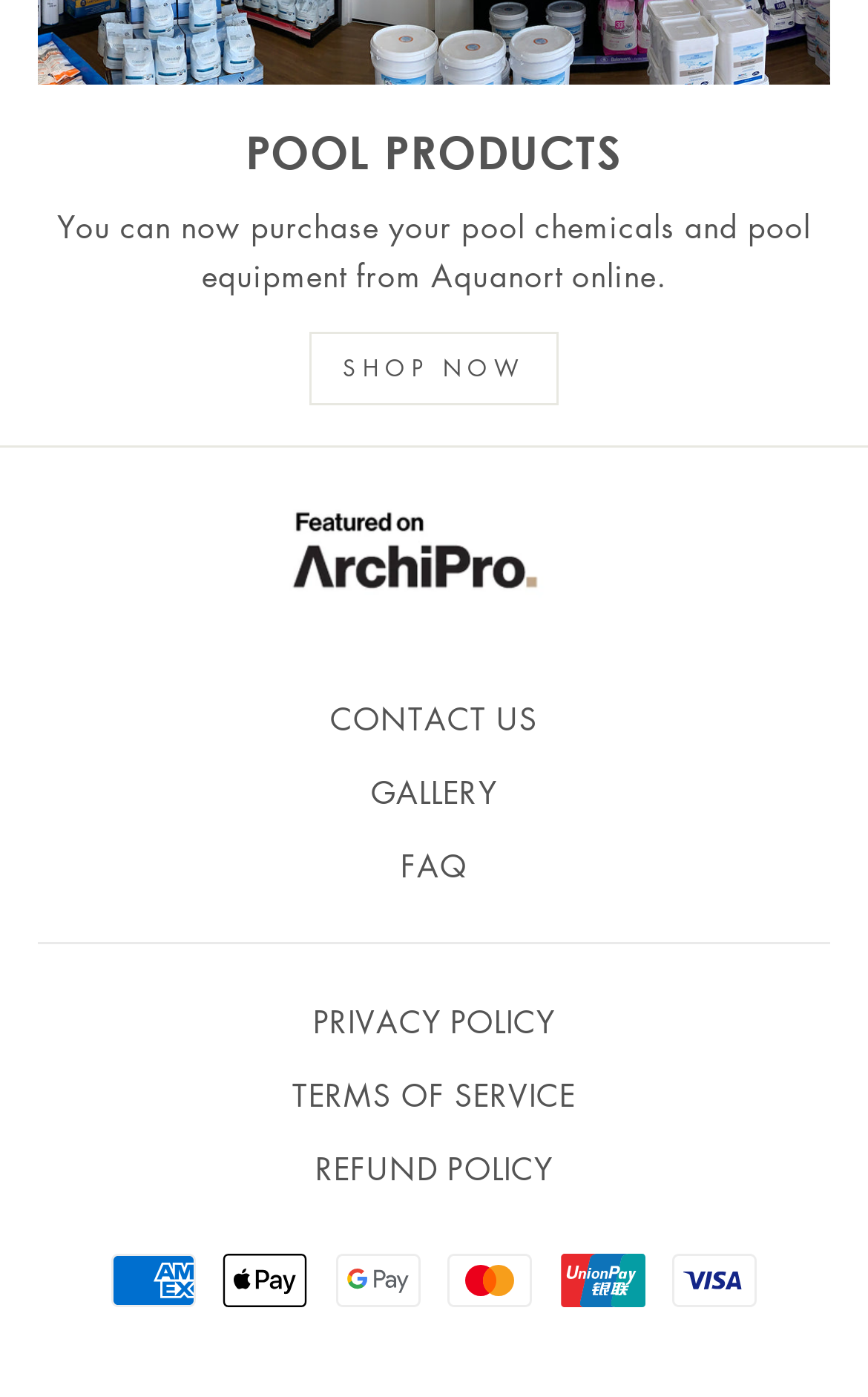Please locate the bounding box coordinates for the element that should be clicked to achieve the following instruction: "Contact us through CONTACT US". Ensure the coordinates are given as four float numbers between 0 and 1, i.e., [left, top, right, bottom].

[0.38, 0.491, 0.62, 0.539]